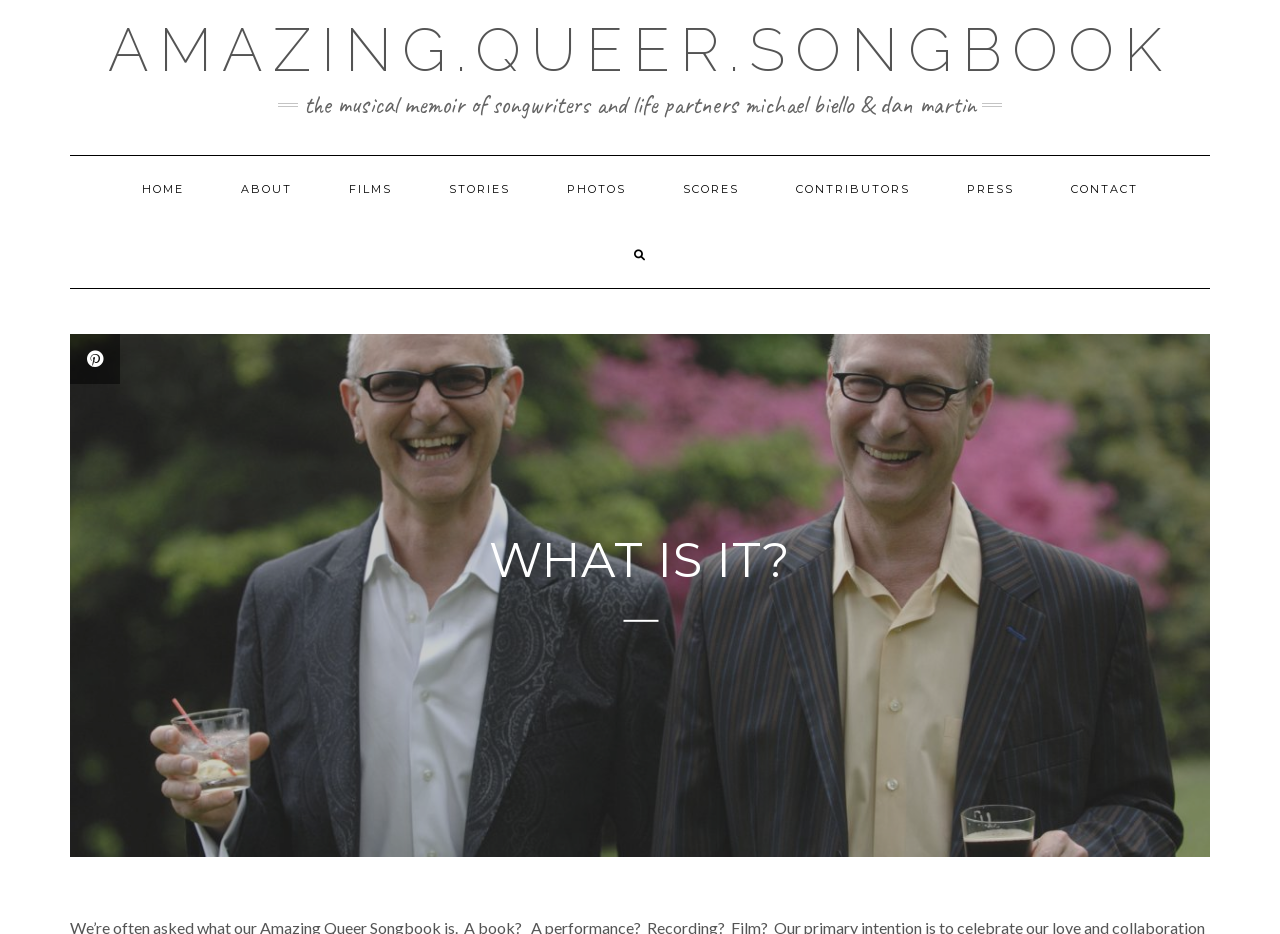Is there an image on the webpage?
Look at the image and answer the question with a single word or phrase.

Yes